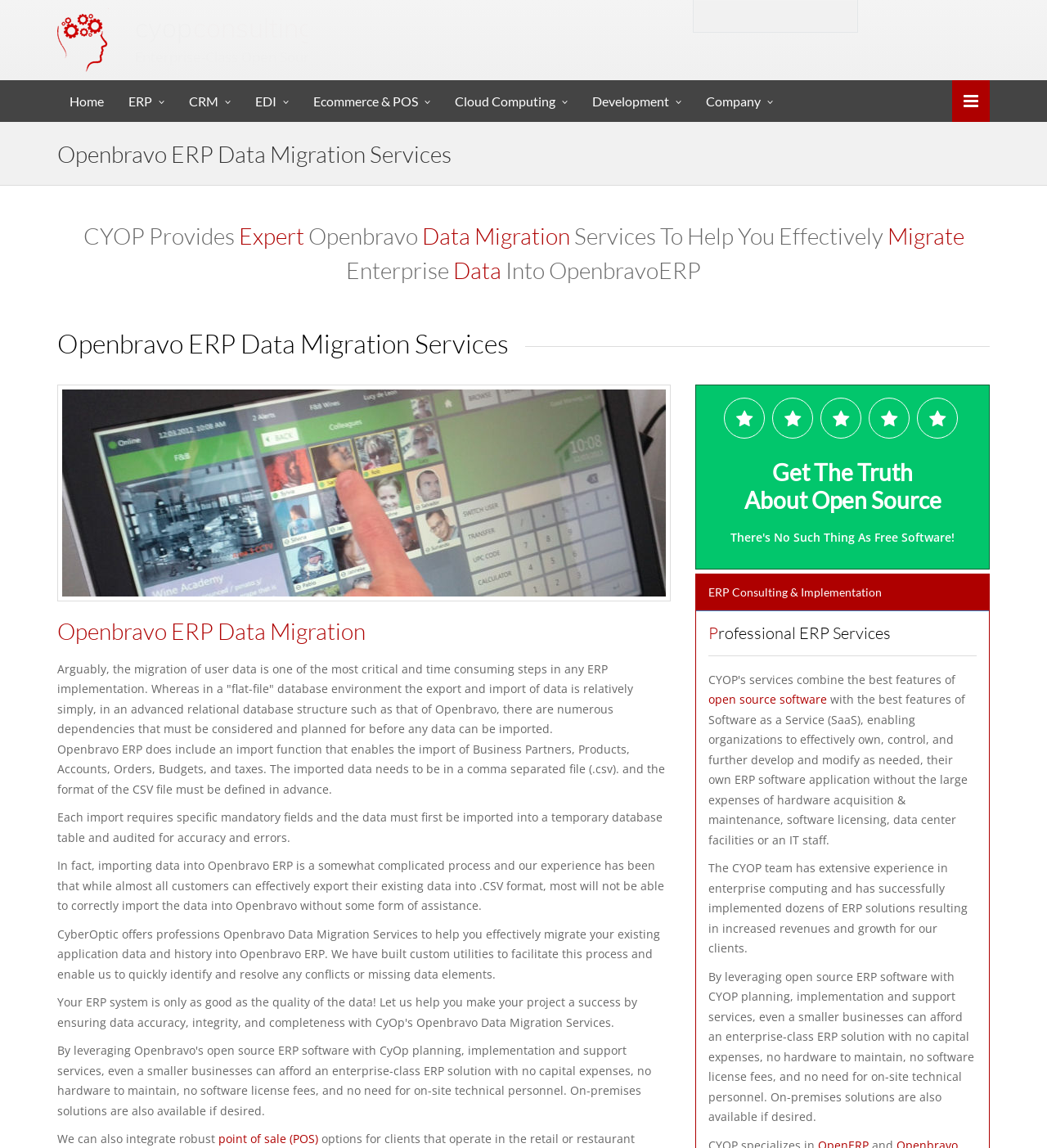Please specify the bounding box coordinates of the clickable region to carry out the following instruction: "Click on the 'open source software' link". The coordinates should be four float numbers between 0 and 1, in the format [left, top, right, bottom].

[0.677, 0.602, 0.79, 0.616]